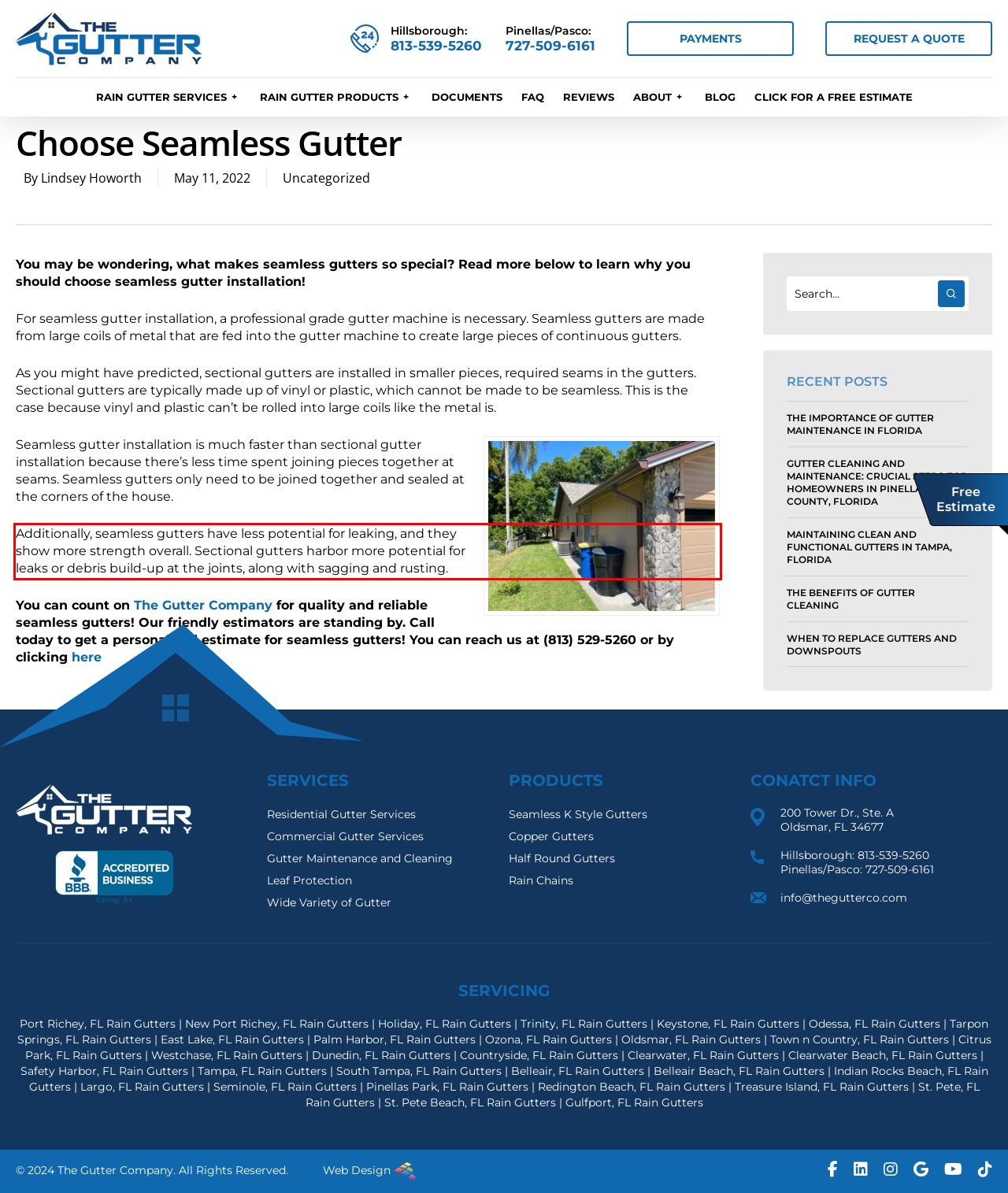You are presented with a screenshot containing a red rectangle. Extract the text found inside this red bounding box.

Additionally, seamless gutters have less potential for leaking, and they show more strength overall. Sectional gutters harbor more potential for leaks or debris build-up at the joints, along with sagging and rusting.